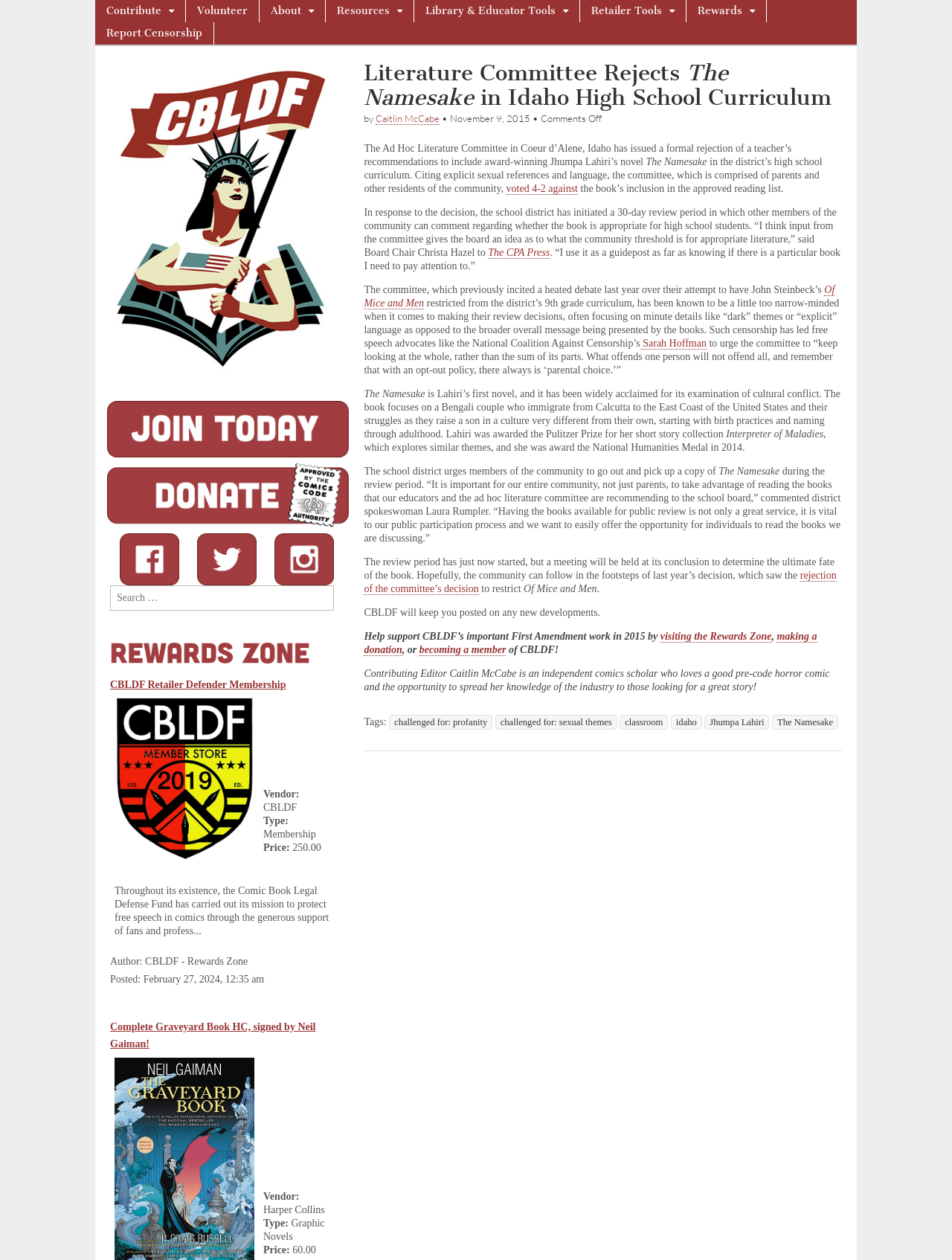Identify the bounding box coordinates of the clickable section necessary to follow the following instruction: "Check the 'Resources' section". The coordinates should be presented as four float numbers from 0 to 1, i.e., [left, top, right, bottom].

[0.342, 0.0, 0.434, 0.018]